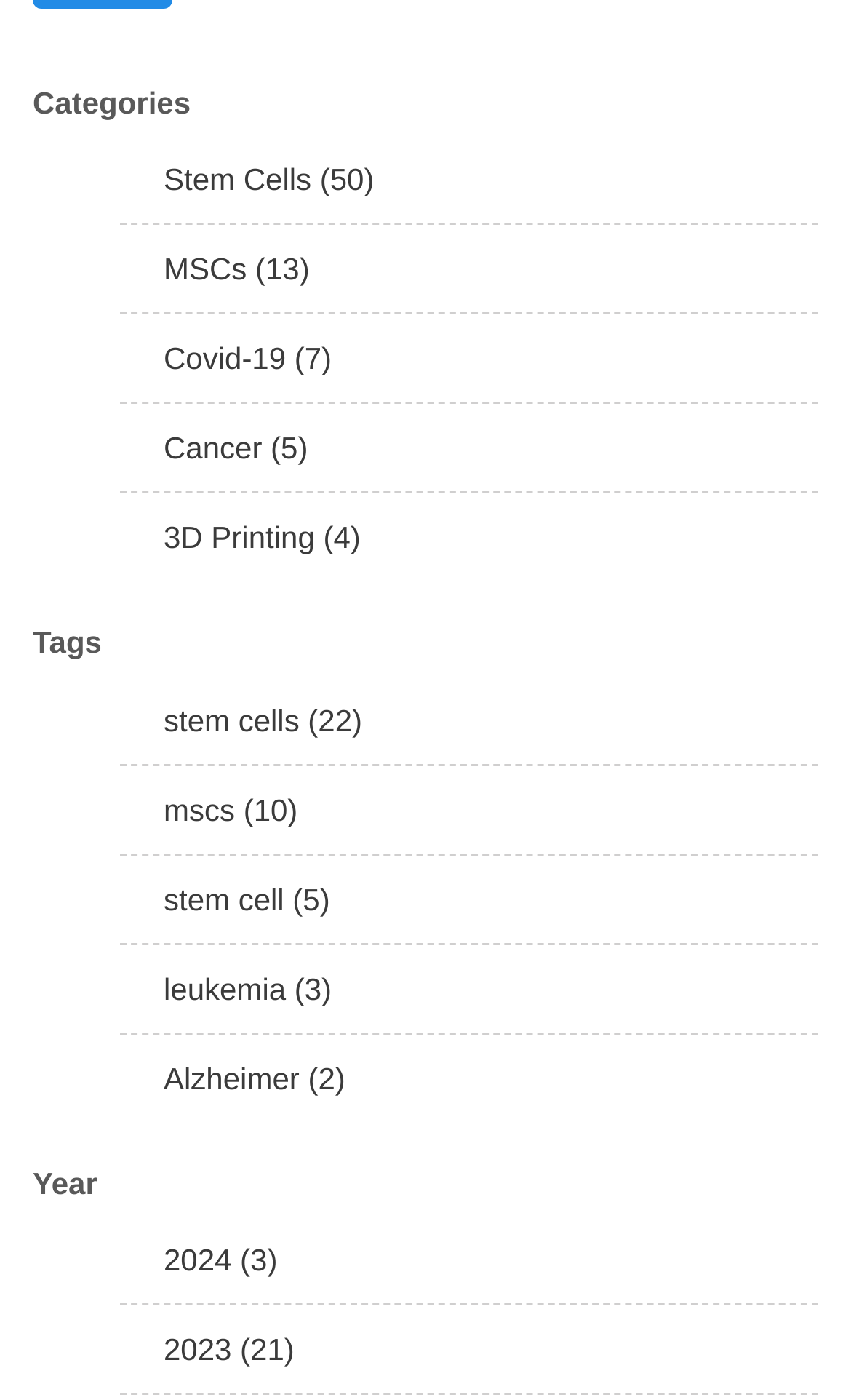Locate the UI element described by Alzheimer (2) in the provided webpage screenshot. Return the bounding box coordinates in the format (top-left x, top-left y, bottom-right x, bottom-right y), ensuring all values are between 0 and 1.

[0.141, 0.738, 0.962, 0.801]